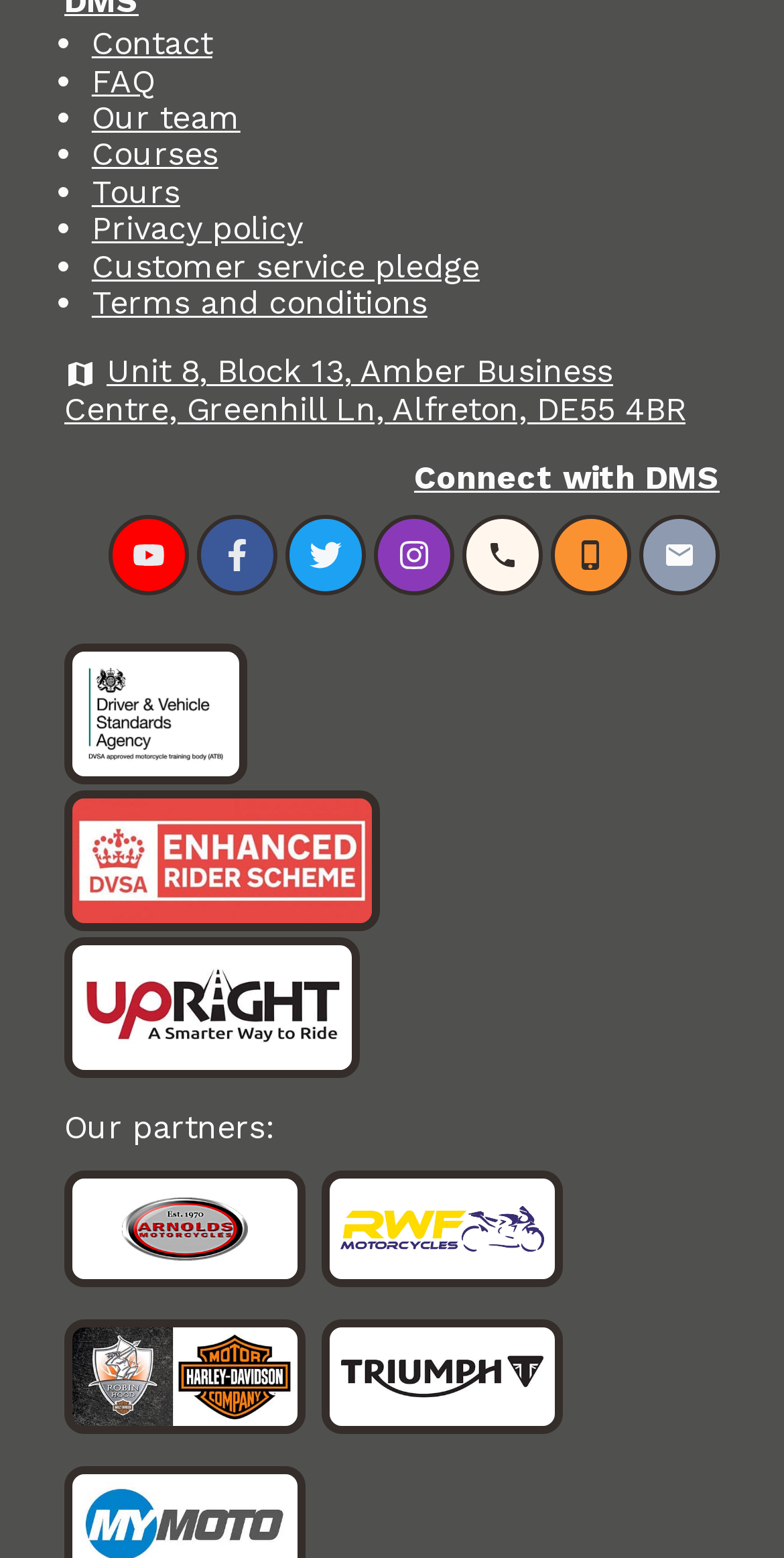Can you find the bounding box coordinates of the area I should click to execute the following instruction: "View Our team"?

[0.117, 0.063, 0.307, 0.088]